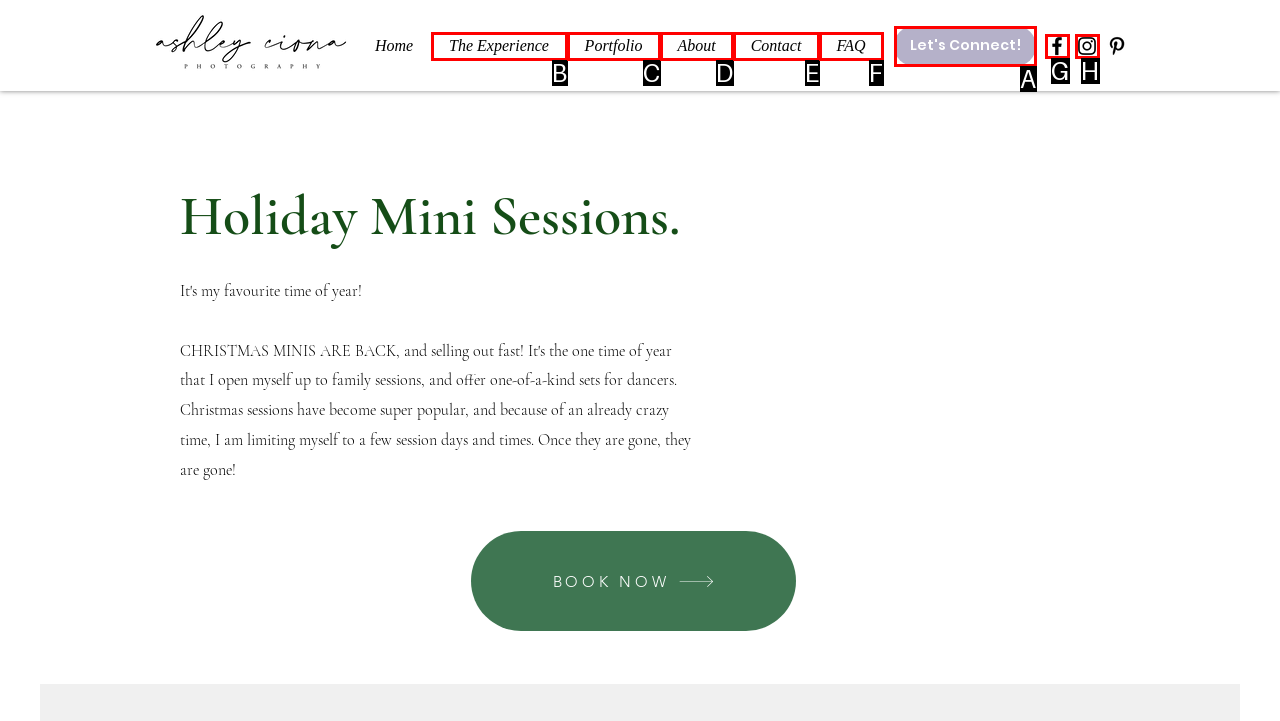Select the option that fits this description: Portfolio
Answer with the corresponding letter directly.

C